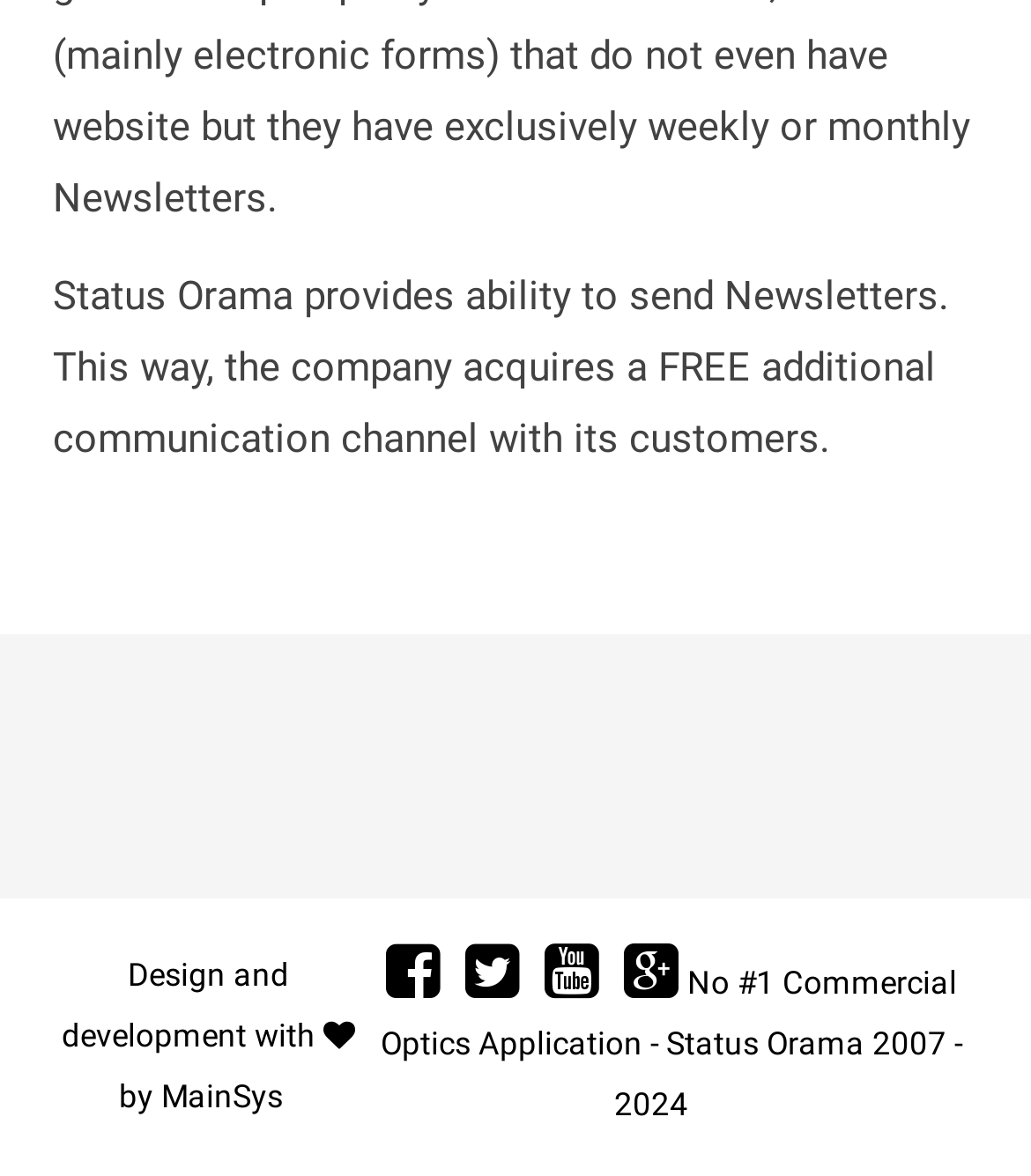Who developed the design of the webpage?
Please respond to the question thoroughly and include all relevant details.

The link element with ID 334 contains the text 'Design and development with  by MainSys', which implies that MainSys is the developer of the webpage's design.